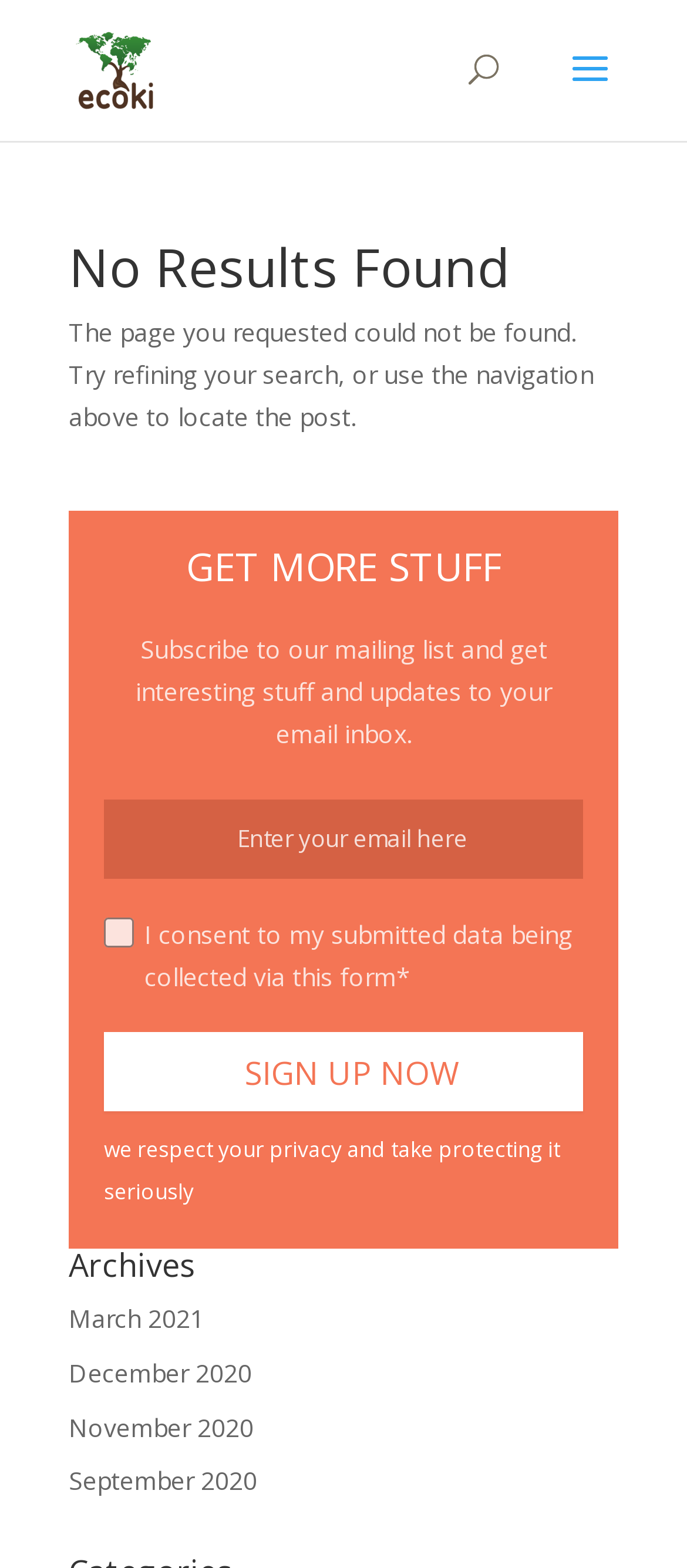Locate the bounding box coordinates of the clickable region to complete the following instruction: "subscribe to the mailing list."

[0.151, 0.51, 0.849, 0.56]